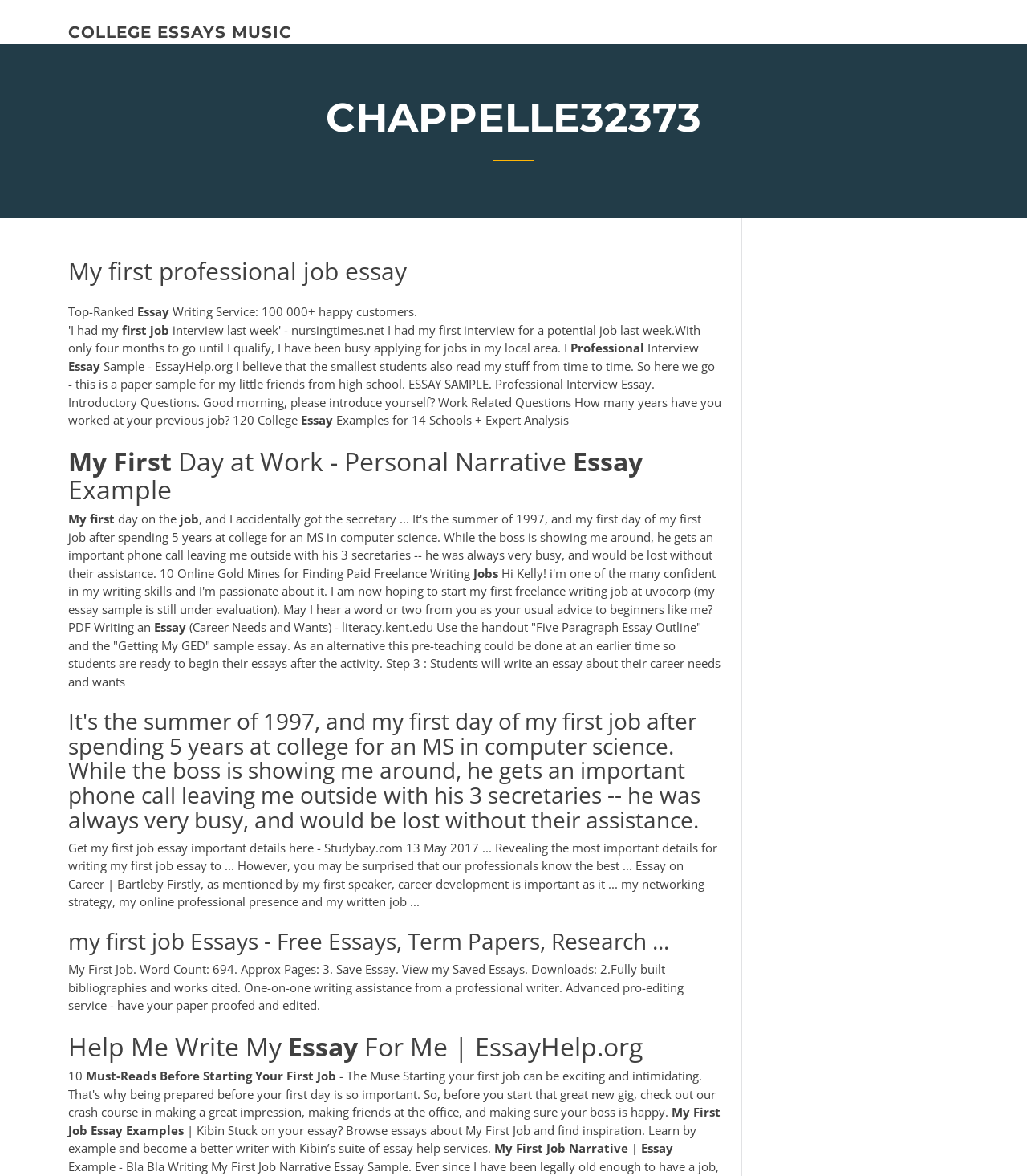What is the word count of the 'My First Job' essay? Using the information from the screenshot, answer with a single word or phrase.

694